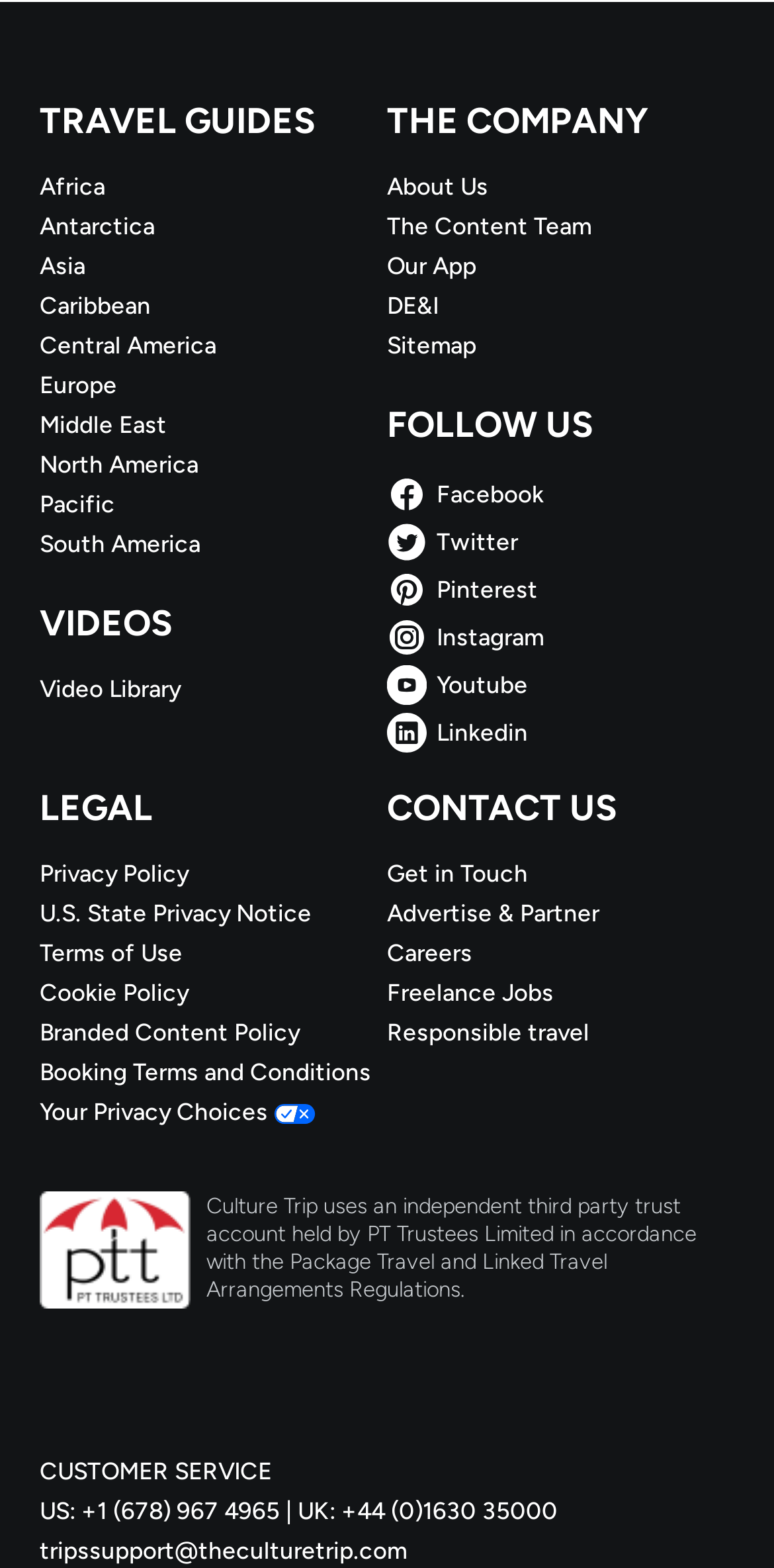Please find the bounding box coordinates of the element's region to be clicked to carry out this instruction: "Click on Africa".

[0.051, 0.109, 0.5, 0.129]